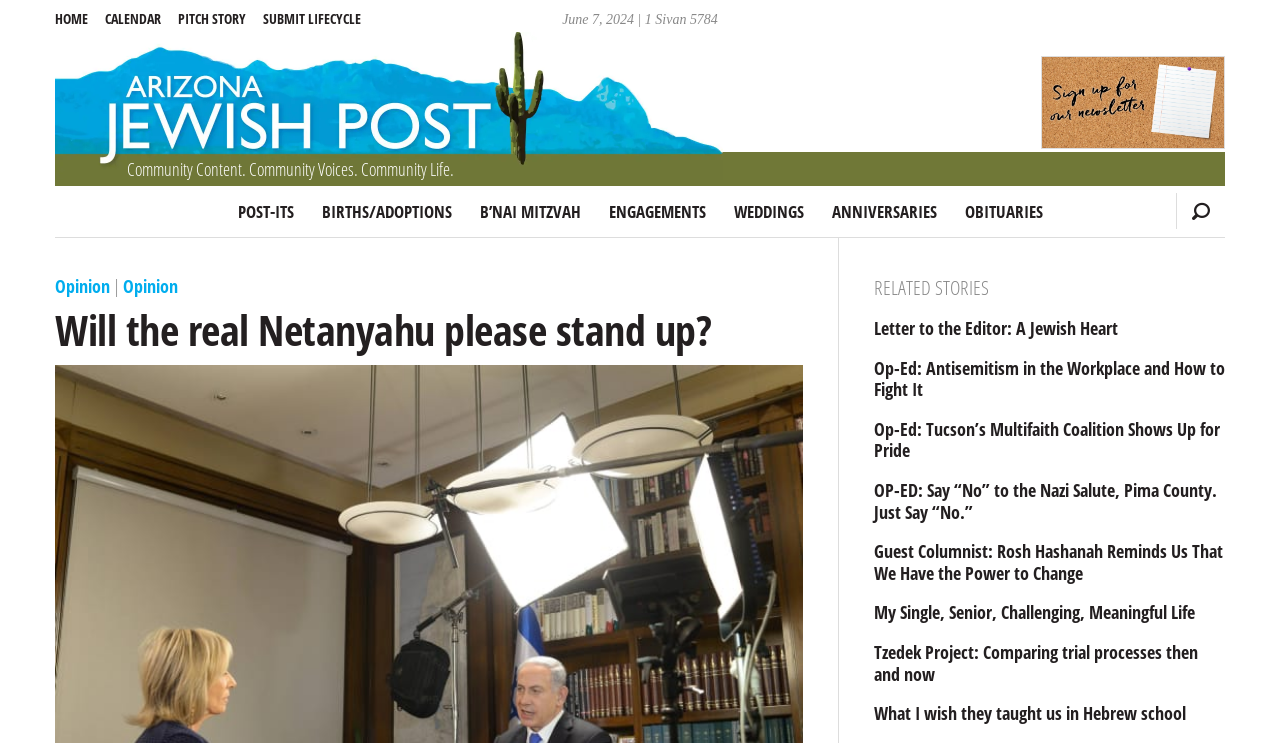Identify the bounding box coordinates of the section to be clicked to complete the task described by the following instruction: "Read opinion articles". The coordinates should be four float numbers between 0 and 1, formatted as [left, top, right, bottom].

[0.043, 0.368, 0.627, 0.403]